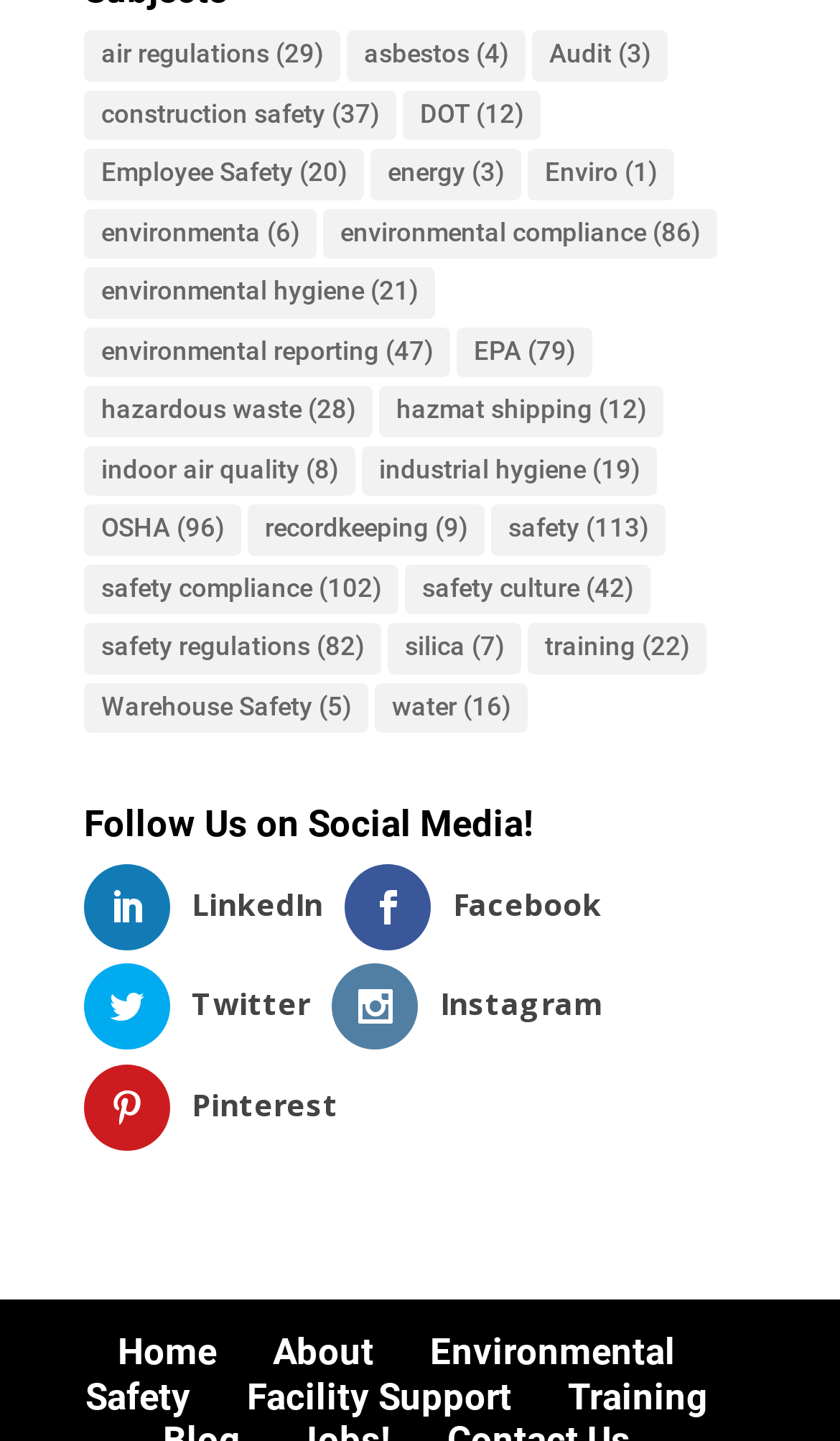Please identify the bounding box coordinates of the element I need to click to follow this instruction: "Click on air regulations".

[0.1, 0.021, 0.405, 0.056]